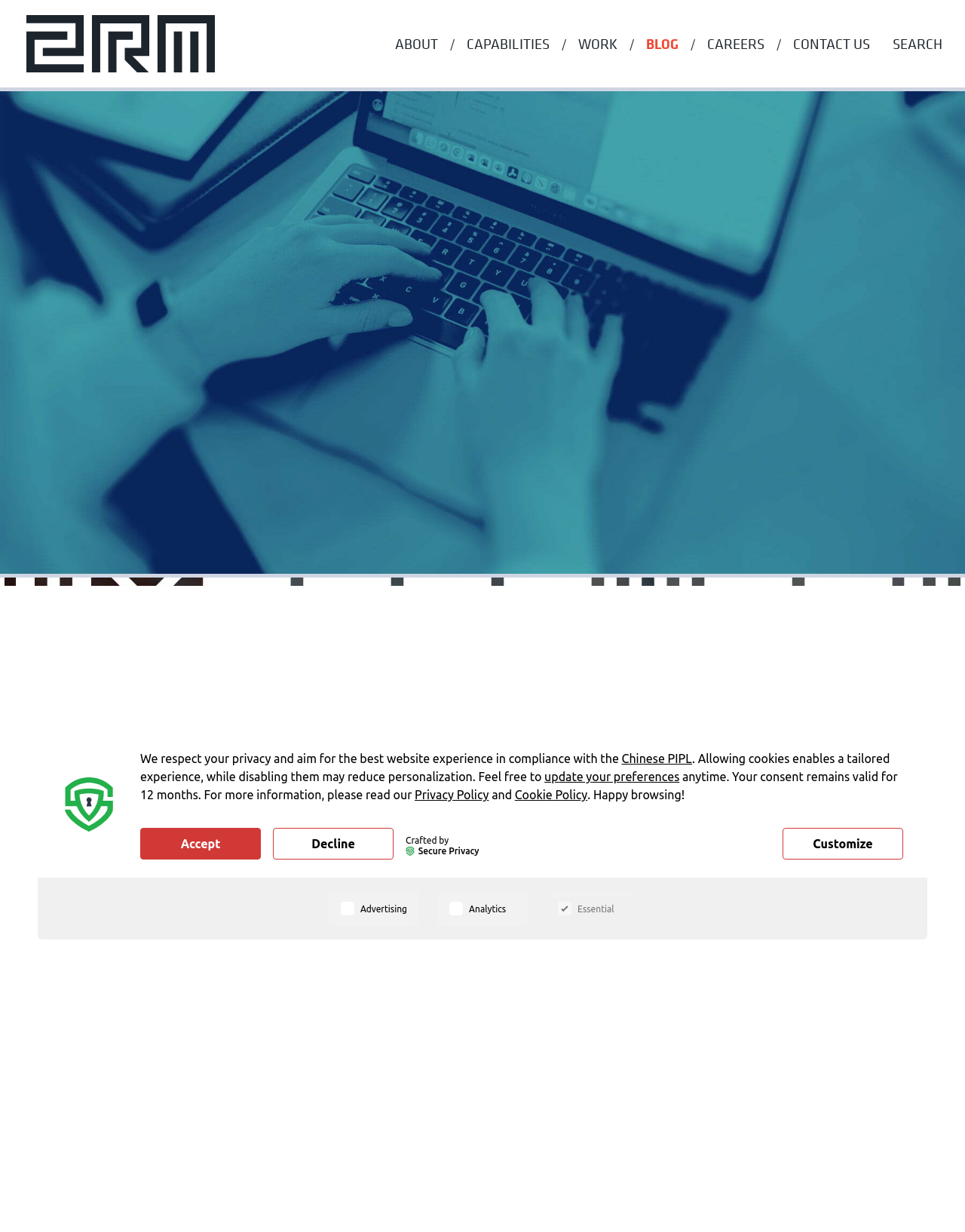How many links are in the navigation menu?
Relying on the image, give a concise answer in one word or a brief phrase.

7